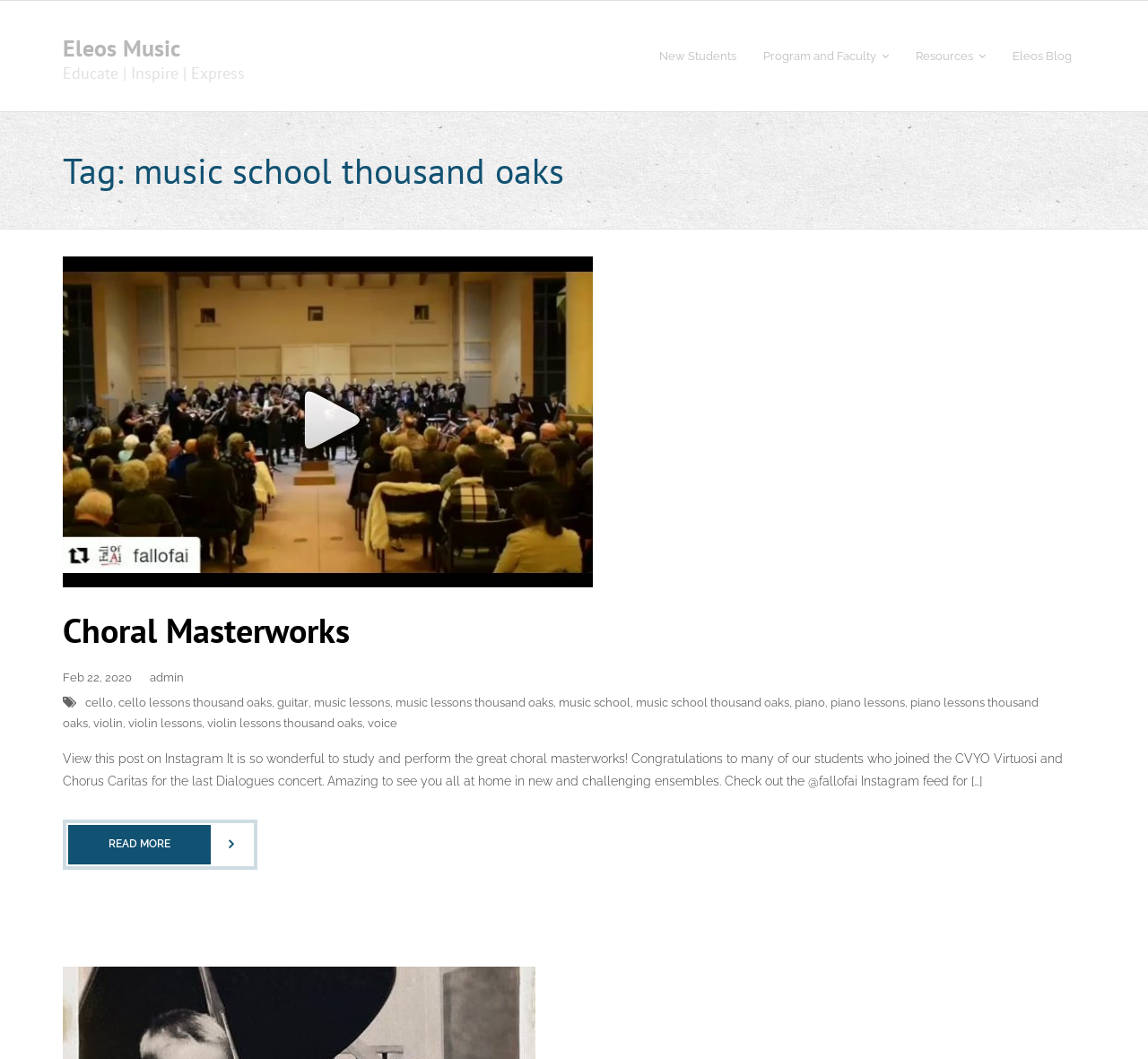Give a short answer using one word or phrase for the question:
What is the name of the music school?

Eleos Music